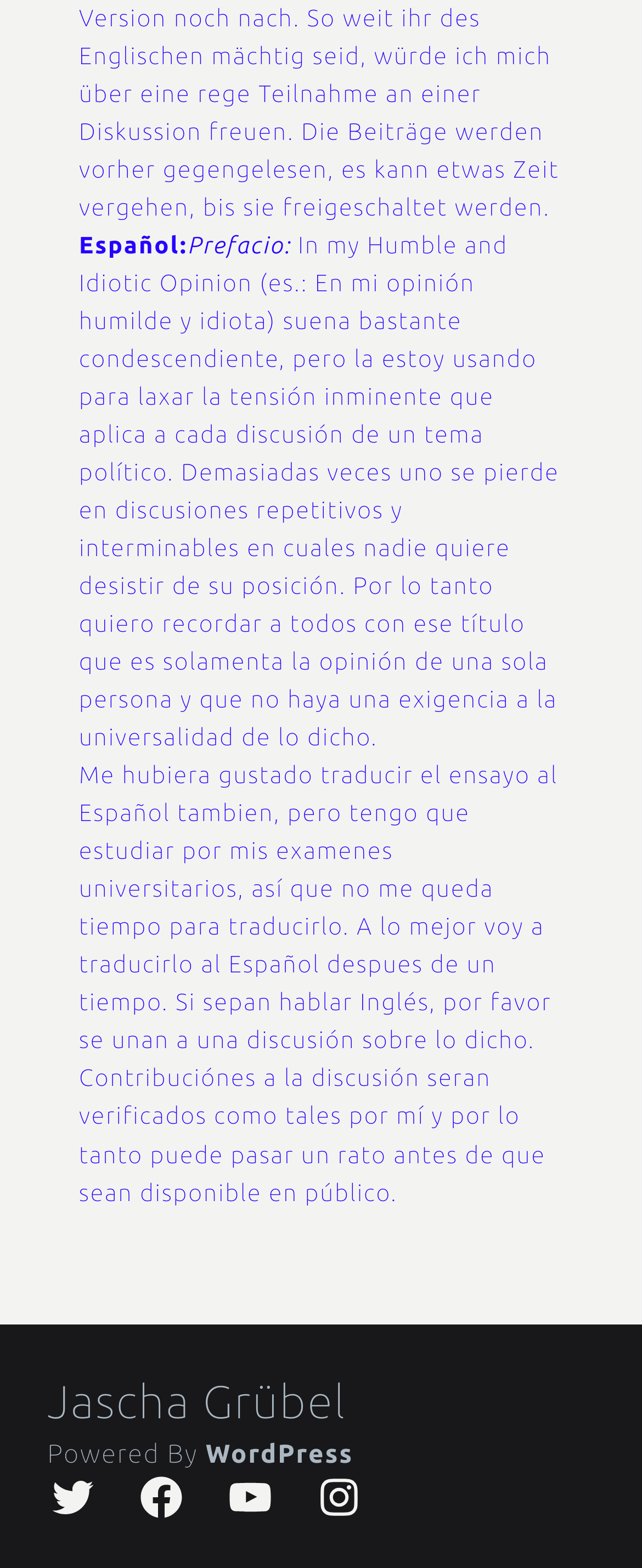Why didn't the author translate the essay into Spanish?
Give a detailed explanation using the information visible in the image.

The author mentions that they would have liked to translate the essay into Spanish, but they have to study for their university exams and therefore don't have the time to do so.